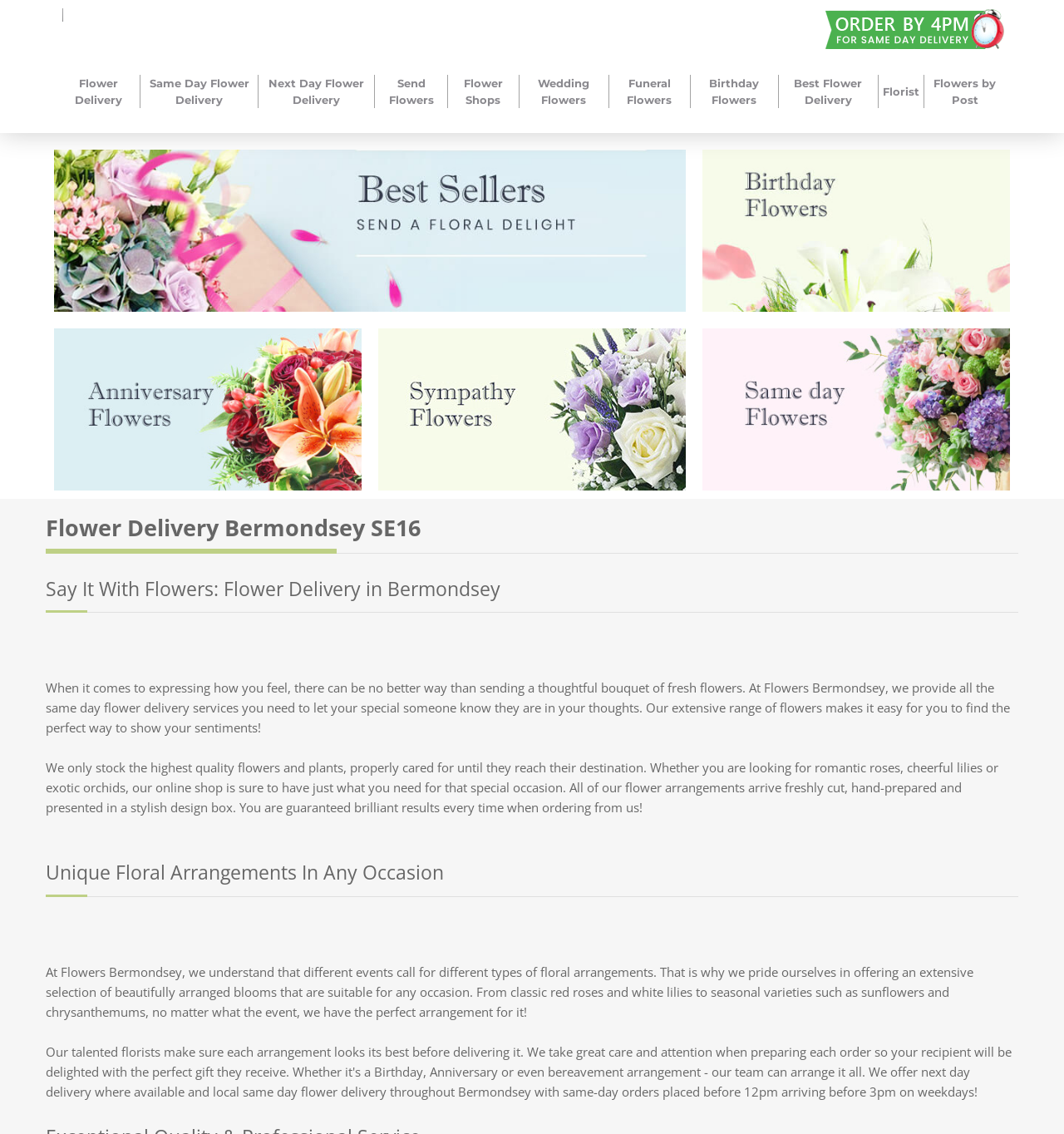What is the presentation style of the flower arrangements?
Look at the image and provide a detailed response to the question.

According to the webpage content, specifically the text 'All of our flower arrangements arrive freshly cut, hand-prepared and presented in a stylish design box.', it is mentioned that the flower arrangements are presented in a stylish design box.